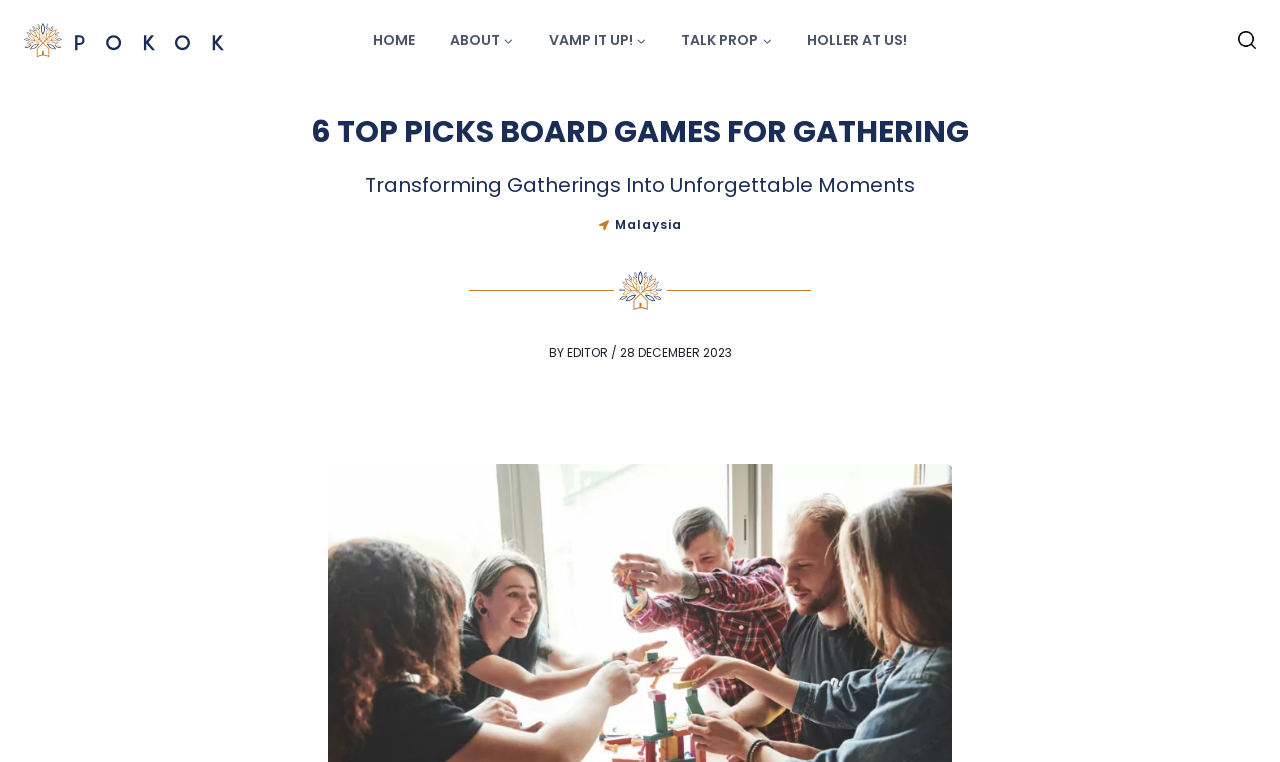Who wrote the article?
Using the image as a reference, give an elaborate response to the question.

I determined the answer by examining the static text 'BY EDITOR / 28 DECEMBER 2023', which suggests that the article was written by an editor.